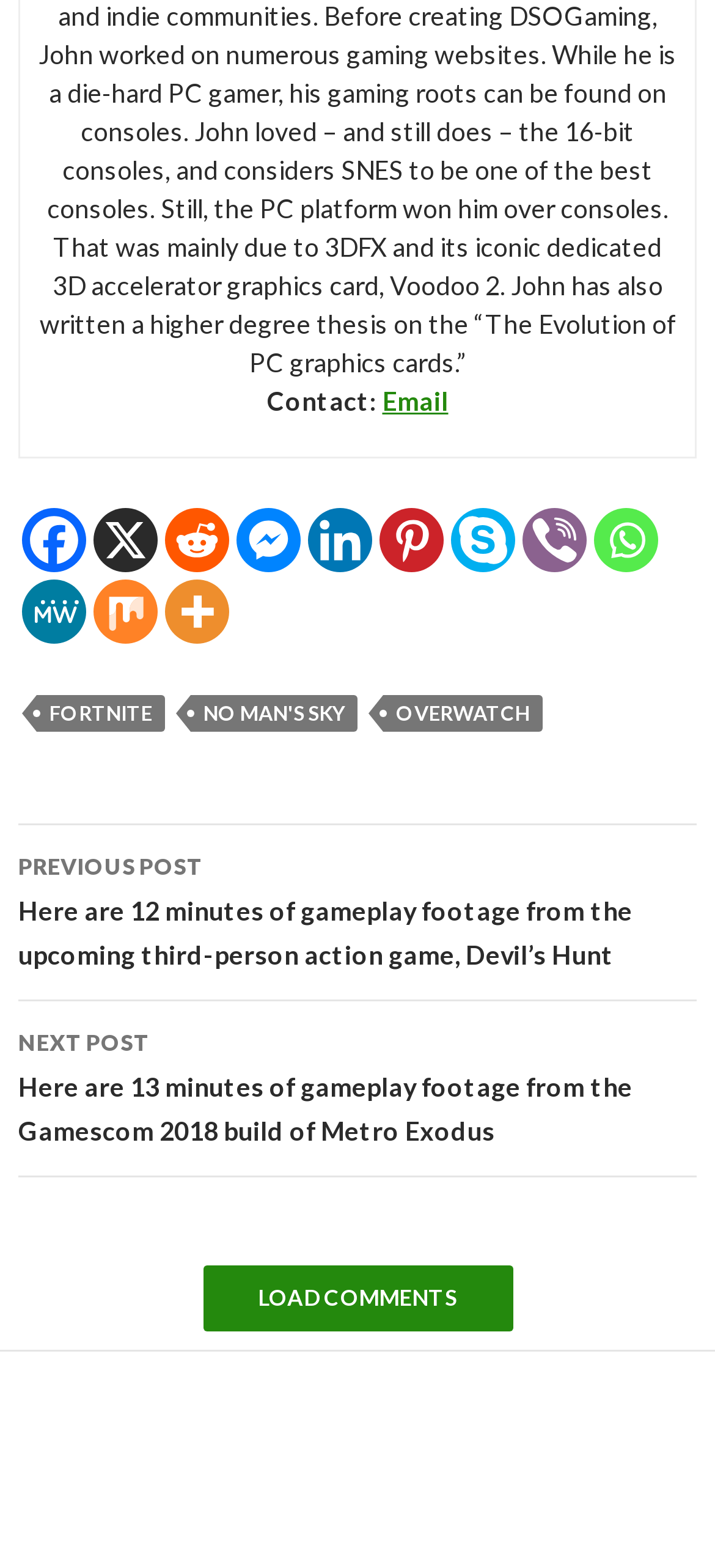Can you specify the bounding box coordinates for the region that should be clicked to fulfill this instruction: "Click on Email".

[0.535, 0.246, 0.627, 0.266]